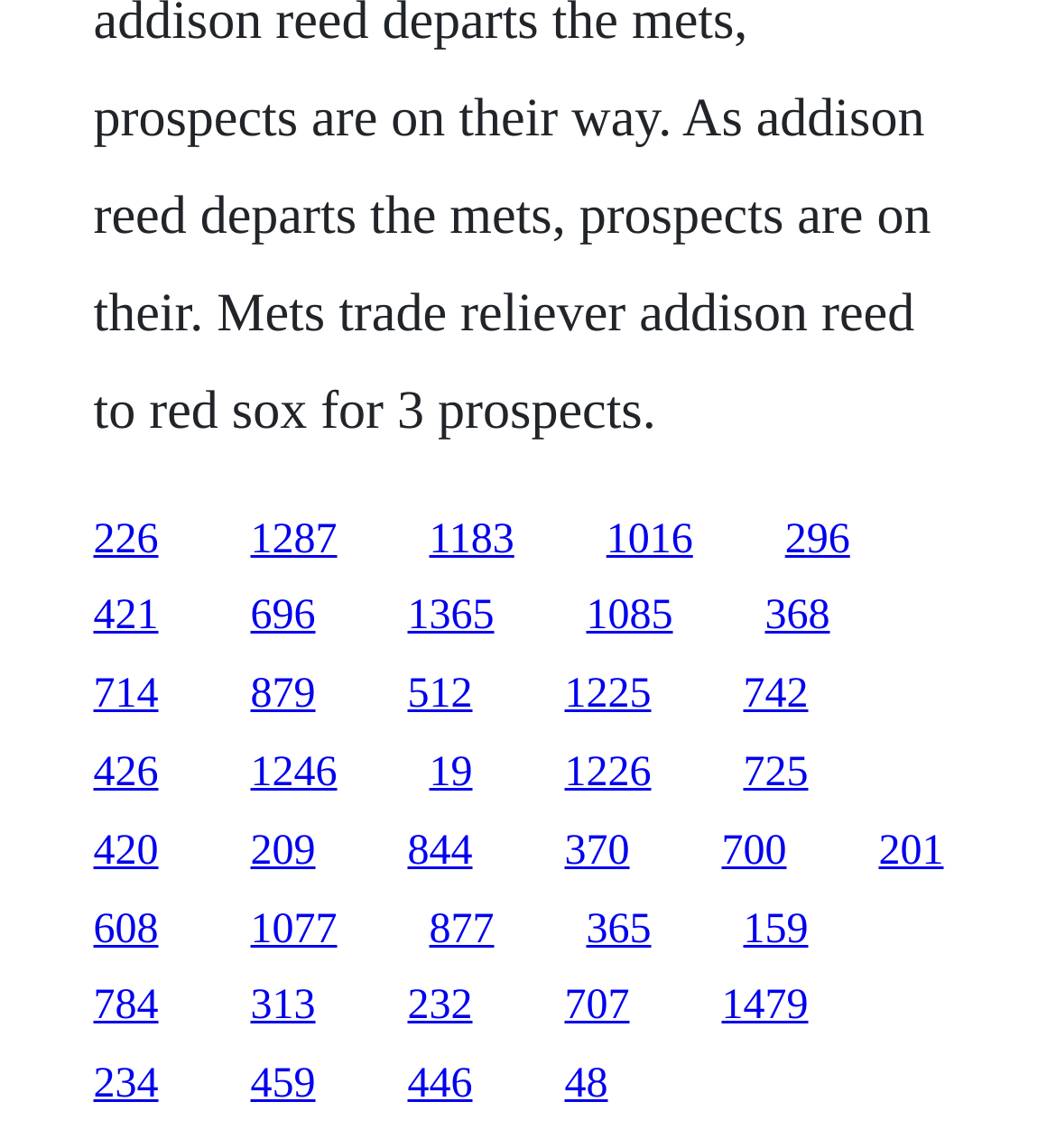Using the description: "877", identify the bounding box of the corresponding UI element in the screenshot.

[0.406, 0.789, 0.468, 0.829]